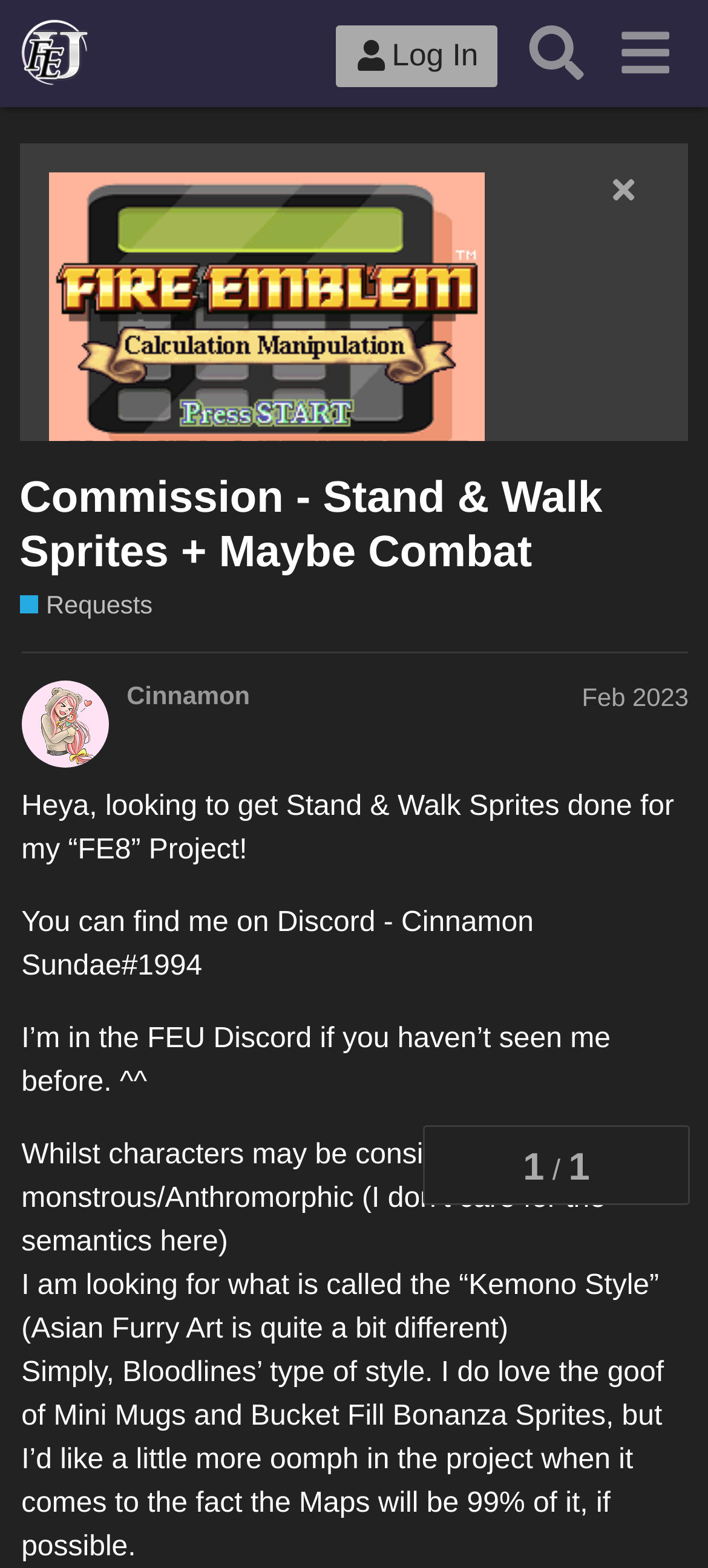What is the author's Discord username?
Please give a well-detailed answer to the question.

The author's Discord username is mentioned in the text 'You can find me on Discord - Cinnamon Sundae#1994' which is located in the middle of the webpage.